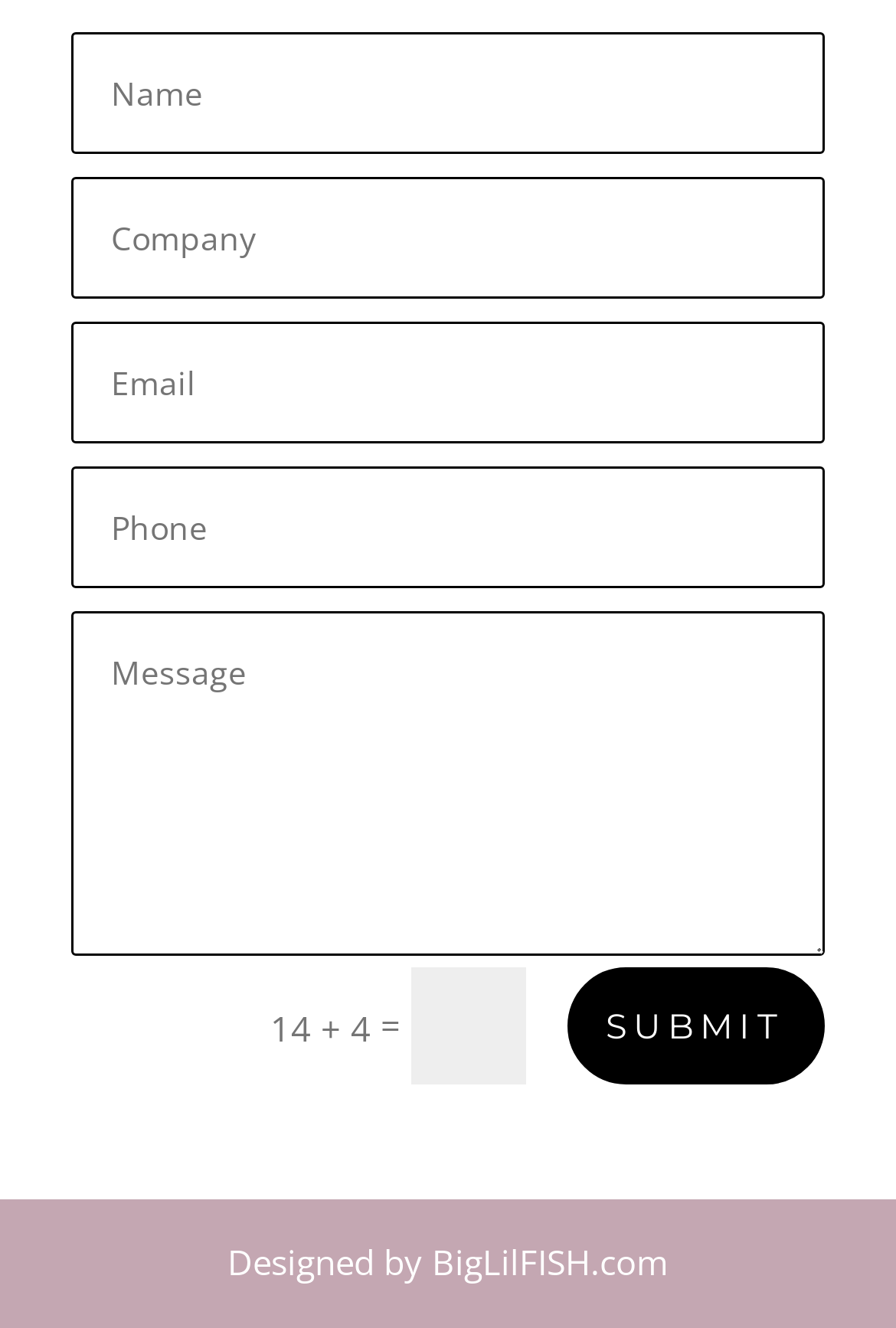Can you find the bounding box coordinates of the area I should click to execute the following instruction: "perform a calculation"?

[0.302, 0.757, 0.415, 0.791]